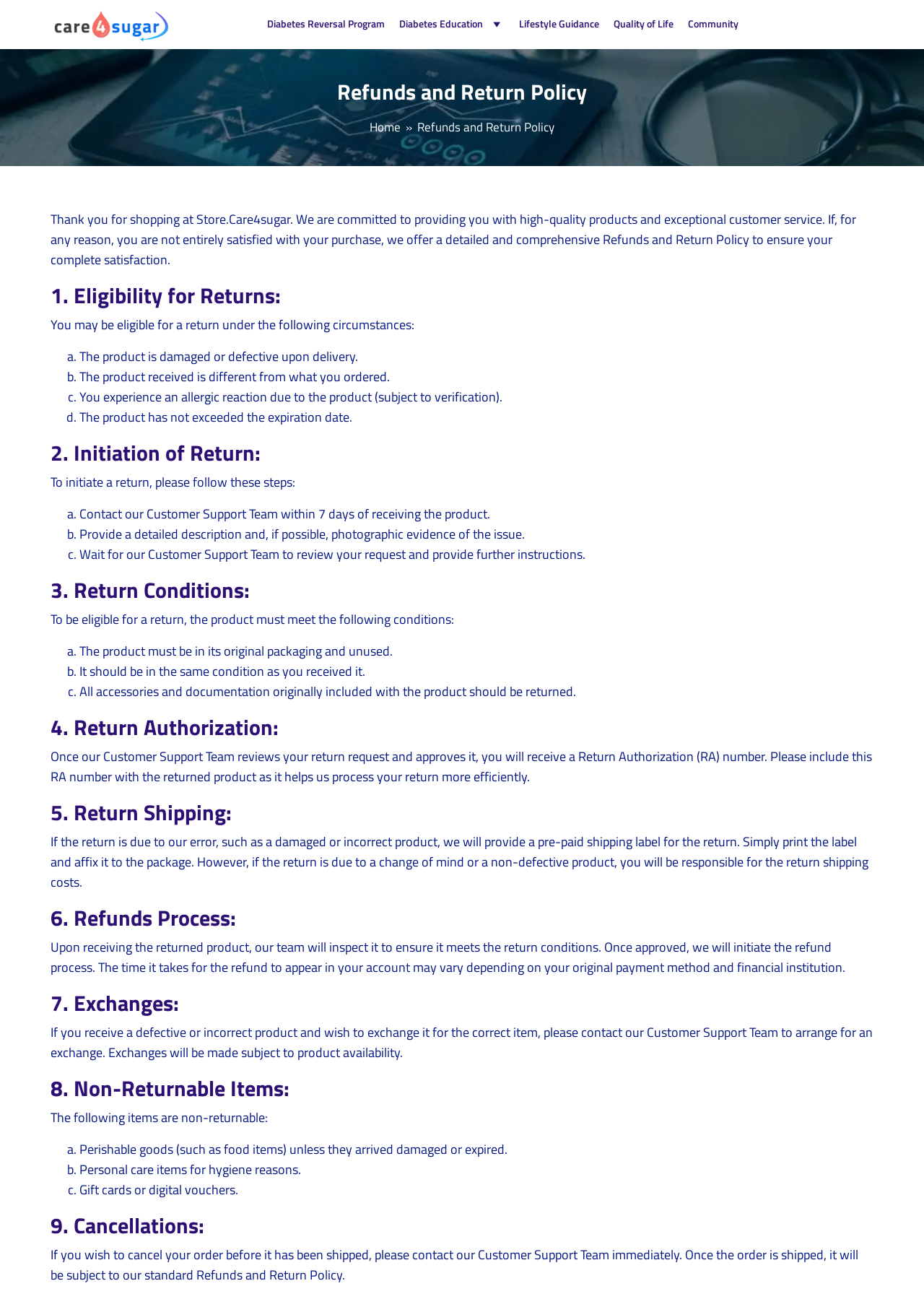Generate a comprehensive description of the webpage content.

The webpage is about the Refunds and Return Policy of Store.Care4sugar. At the top, there is a logo of care4sugar, accompanied by a link to the website's homepage. Below the logo, there are several links to different sections of the website, including Diabetes Reversal Program, Diabetes Education, Lifestyle Guidance, Quality of Life, and Community.

The main content of the webpage is divided into nine sections, each with a heading and a detailed description. The sections are: Refunds and Return Policy, Eligibility for Returns, Initiation of Return, Return Conditions, Return Authorization, Return Shipping, Refunds Process, Exchanges, and Non-Returnable Items. Each section provides specific information and guidelines for customers who want to return or exchange a product.

On the right side of the webpage, there is a navigation menu with a breadcrumb trail, showing the current page's location within the website's hierarchy. Below the navigation menu, there is a paragraph of text thanking customers for shopping at Store.Care4sugar and committing to providing high-quality products and exceptional customer service.

At the bottom of the webpage, there are several calls-to-action, including a button to submit a mobile number to talk to a representative, a heading that says "Talk to Us Now", and a heading that says "Learn How to Reverse Diabetes and Pre-Diabetes". There is also a link to close the current window or section.